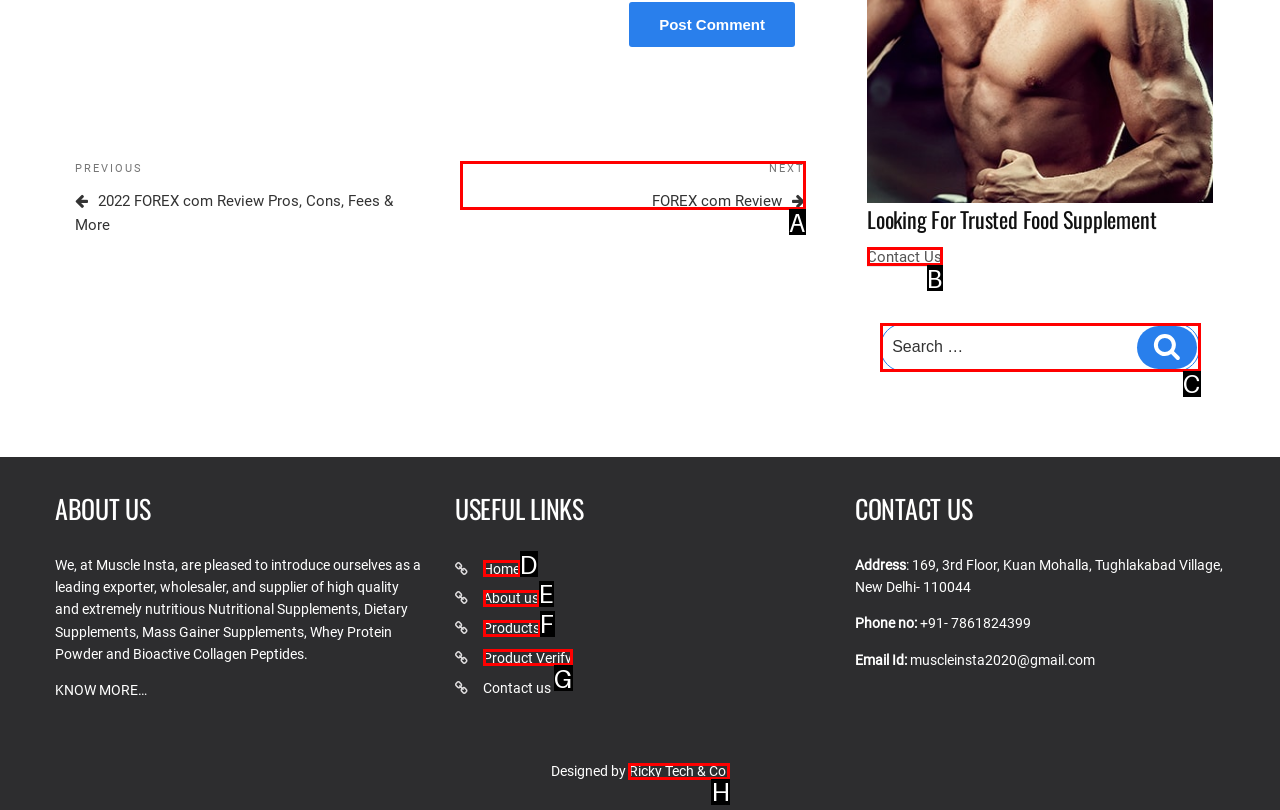Find the option that matches this description: Ricky Tech & Co.
Provide the corresponding letter directly.

H